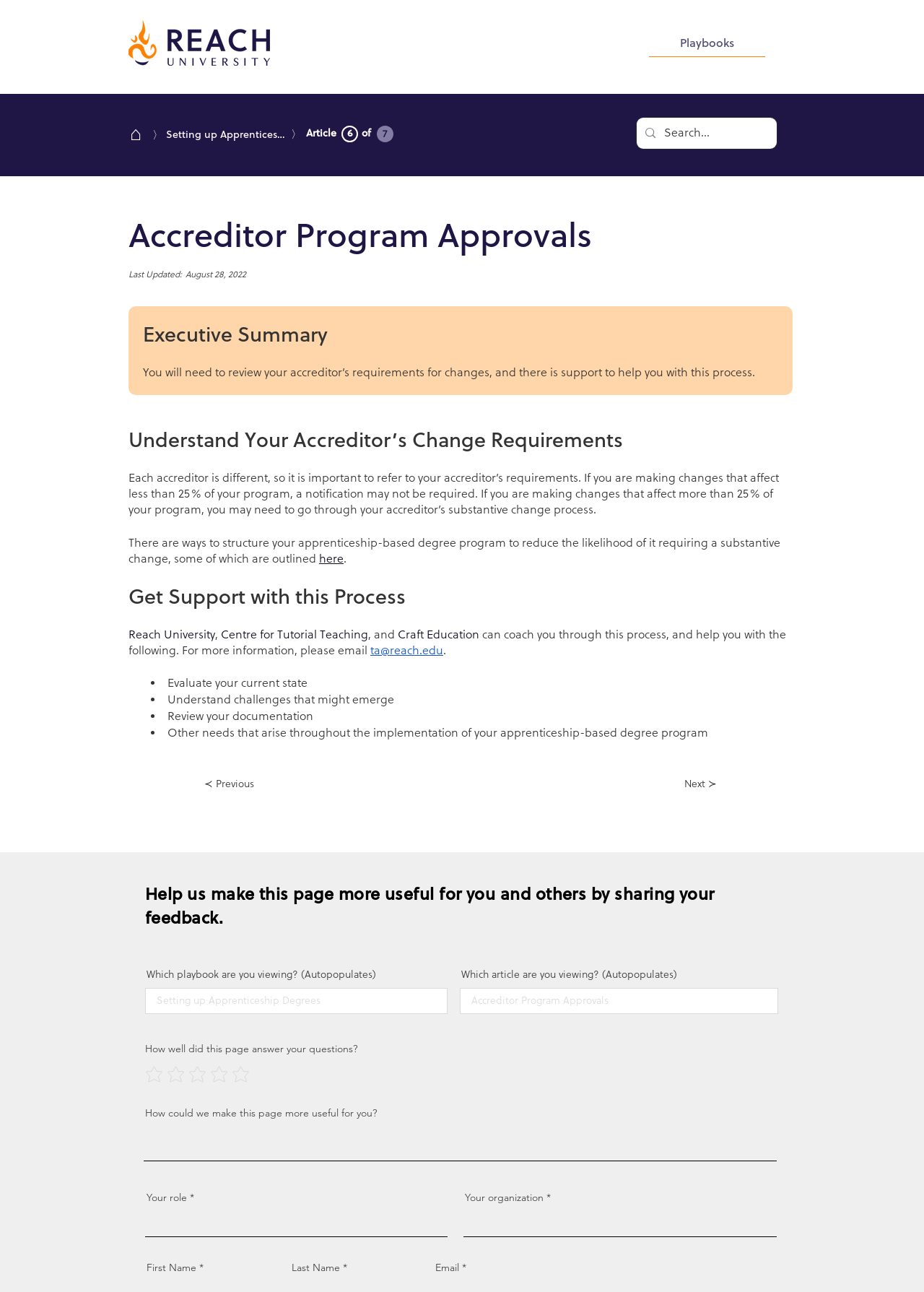Identify the bounding box coordinates for the UI element that matches this description: "⌂".

[0.141, 0.094, 0.159, 0.112]